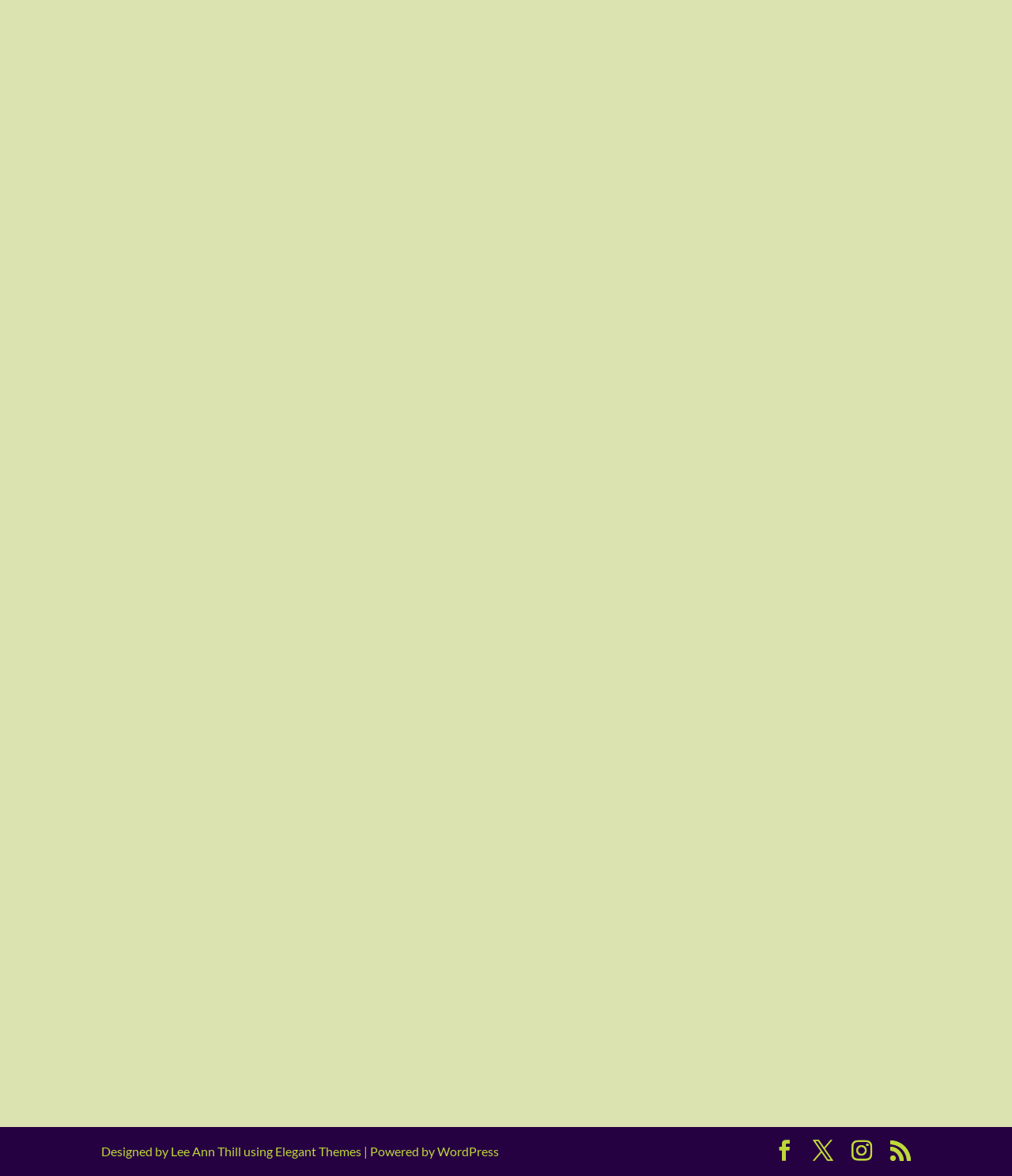Answer this question in one word or a short phrase: What is the purpose of the 'read more' links?

To read full articles